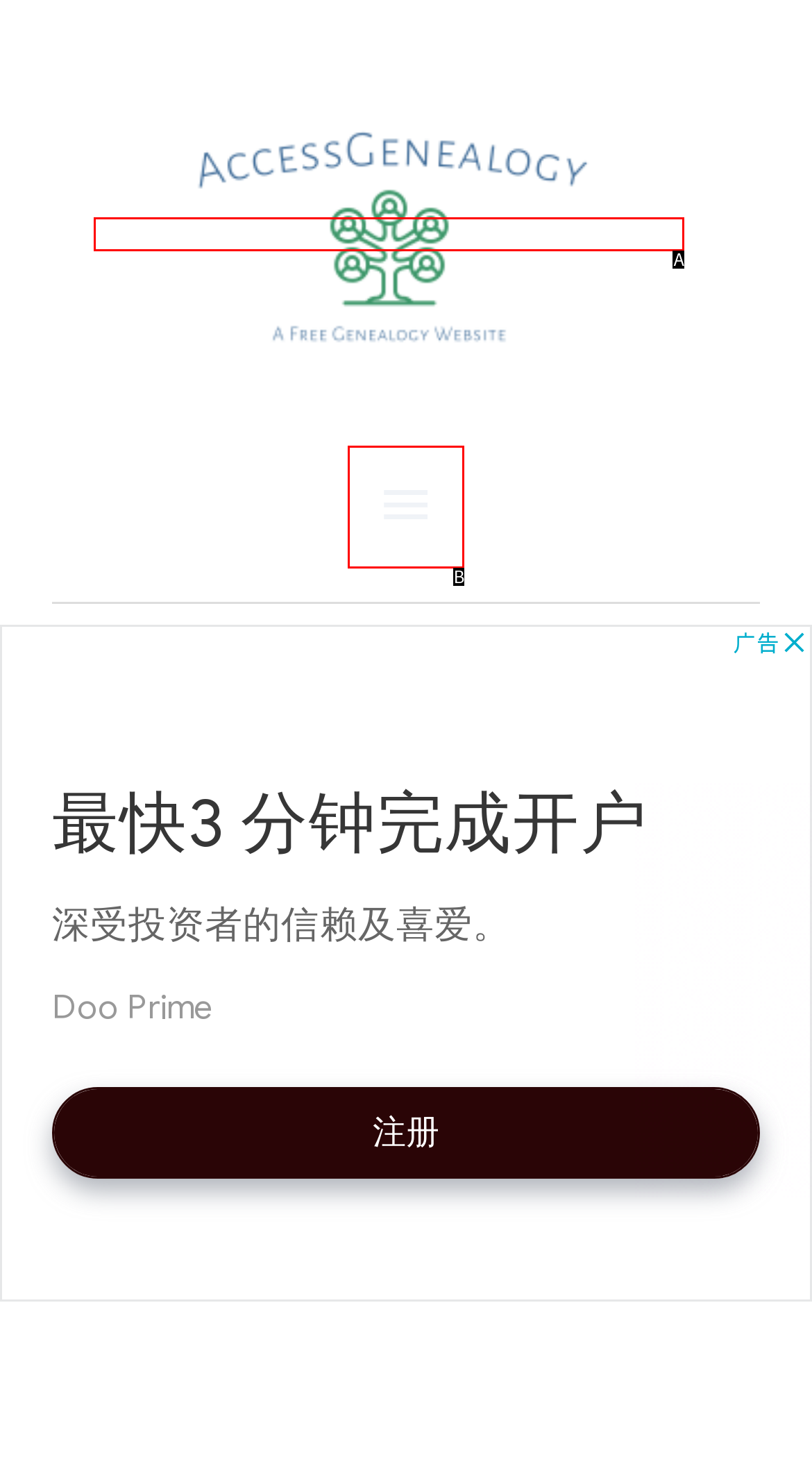Which lettered UI element aligns with this description: Main Menu
Provide your answer using the letter from the available choices.

B